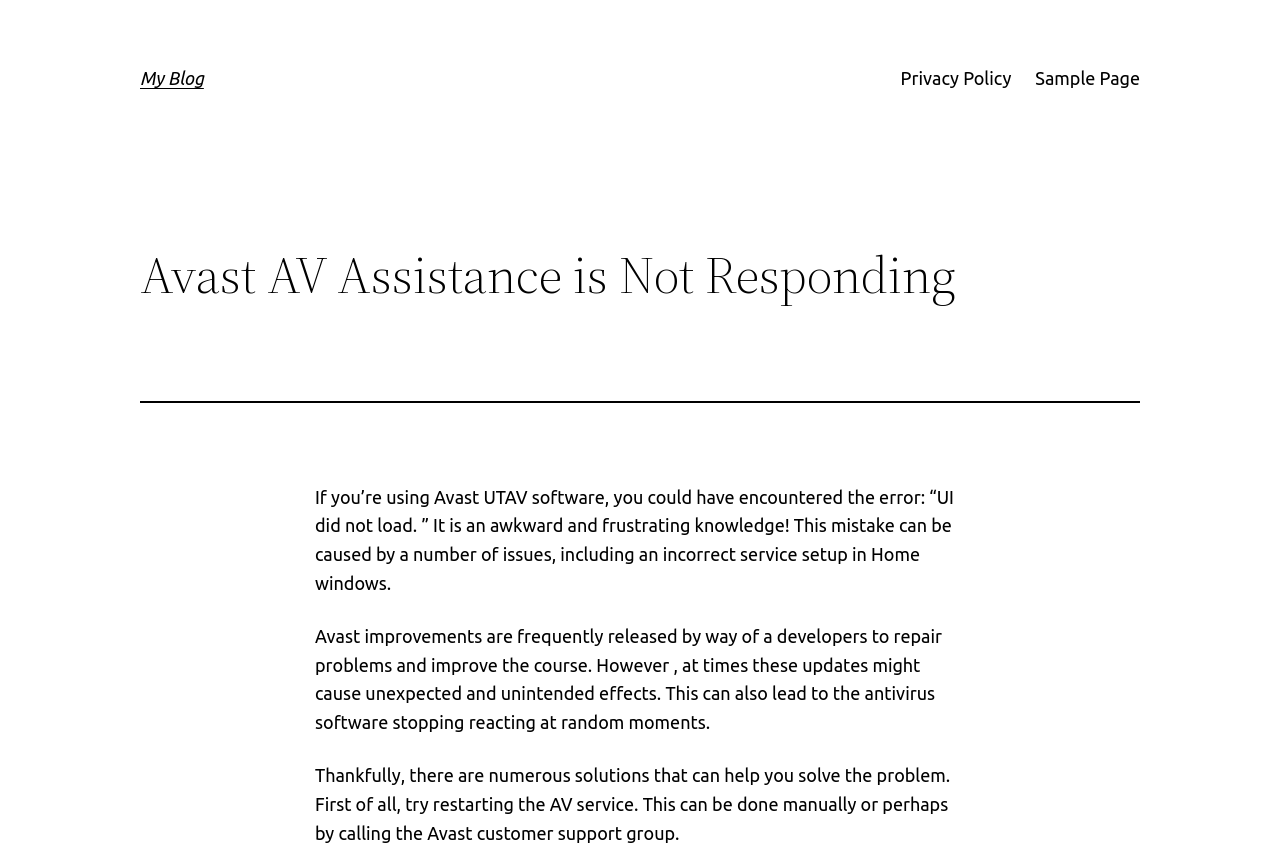What is the author's tone in the article?
Based on the image, provide your answer in one word or phrase.

Helpful